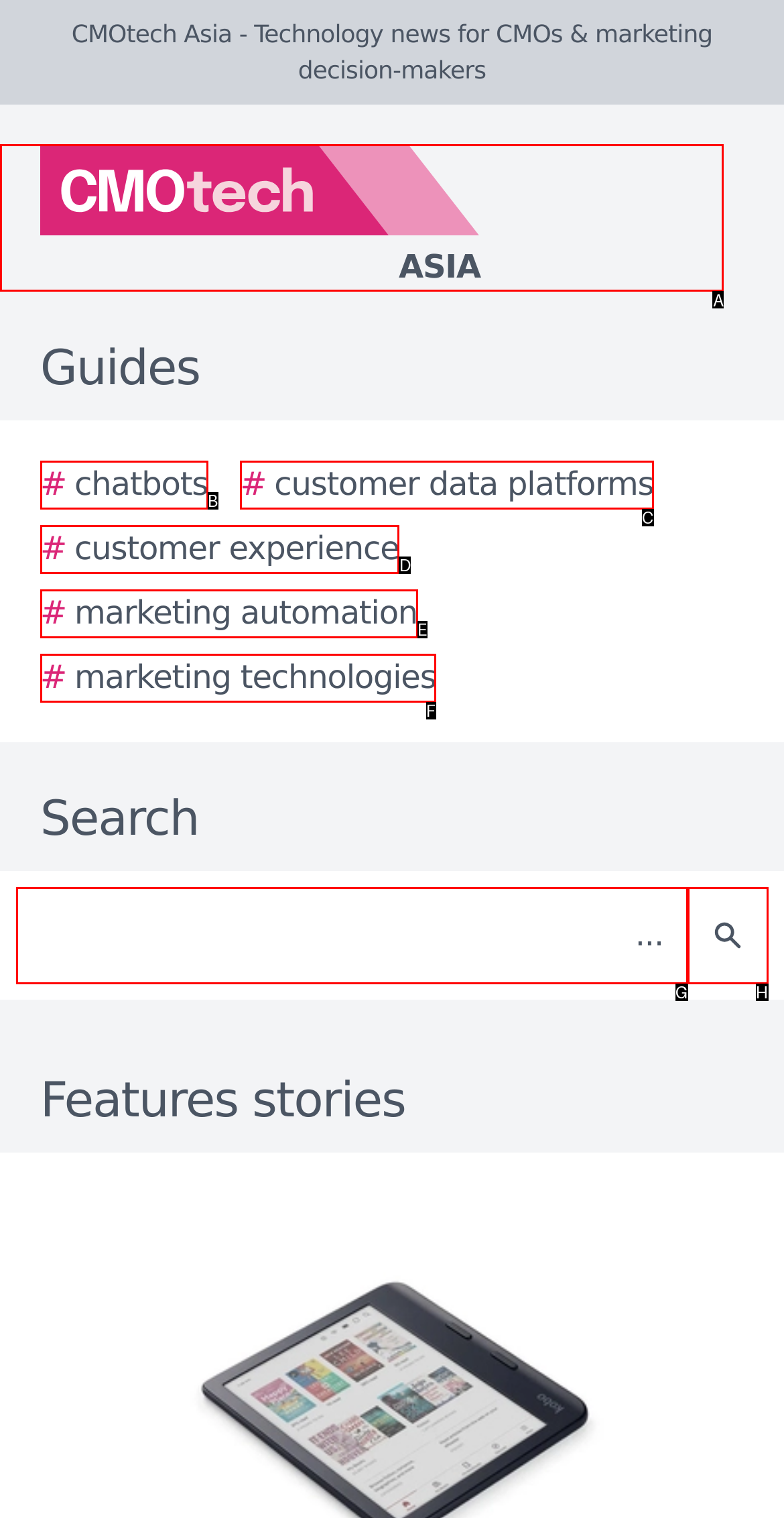Provide the letter of the HTML element that you need to click on to perform the task: Click the CMOtech Asia logo.
Answer with the letter corresponding to the correct option.

A